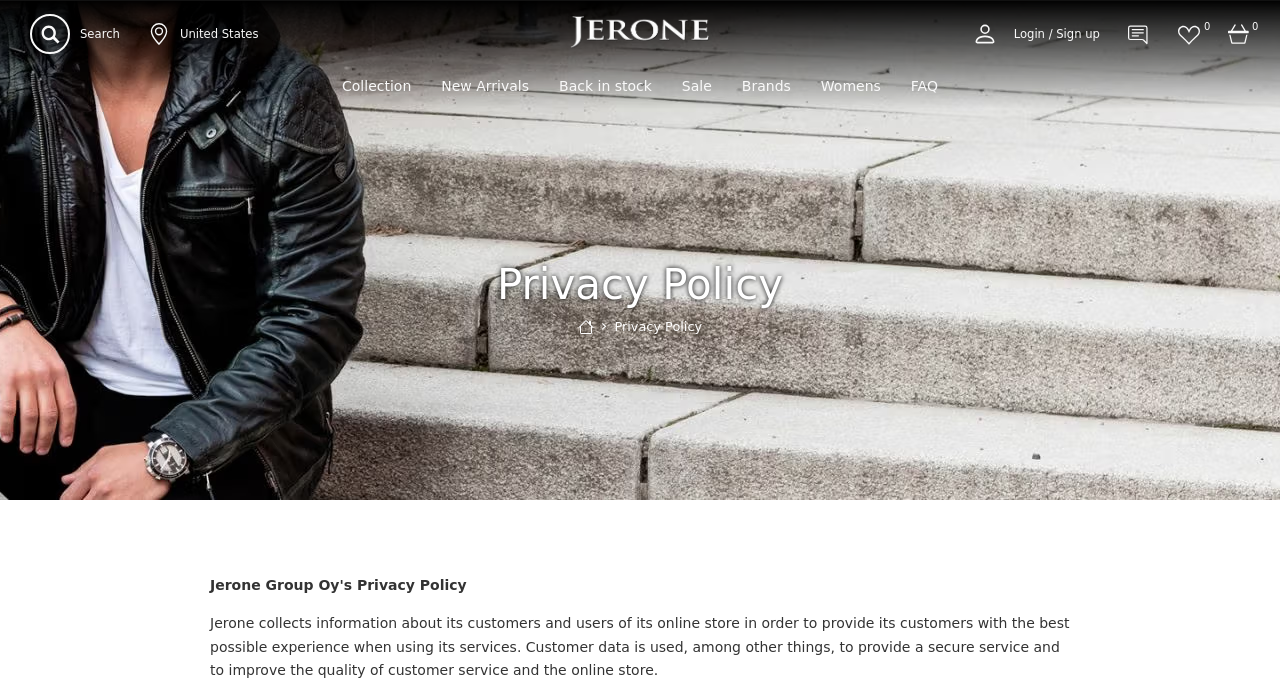Please determine the bounding box coordinates of the element's region to click in order to carry out the following instruction: "Click the Search button". The coordinates should be four float numbers between 0 and 1, i.e., [left, top, right, bottom].

[0.023, 0.001, 0.094, 0.097]